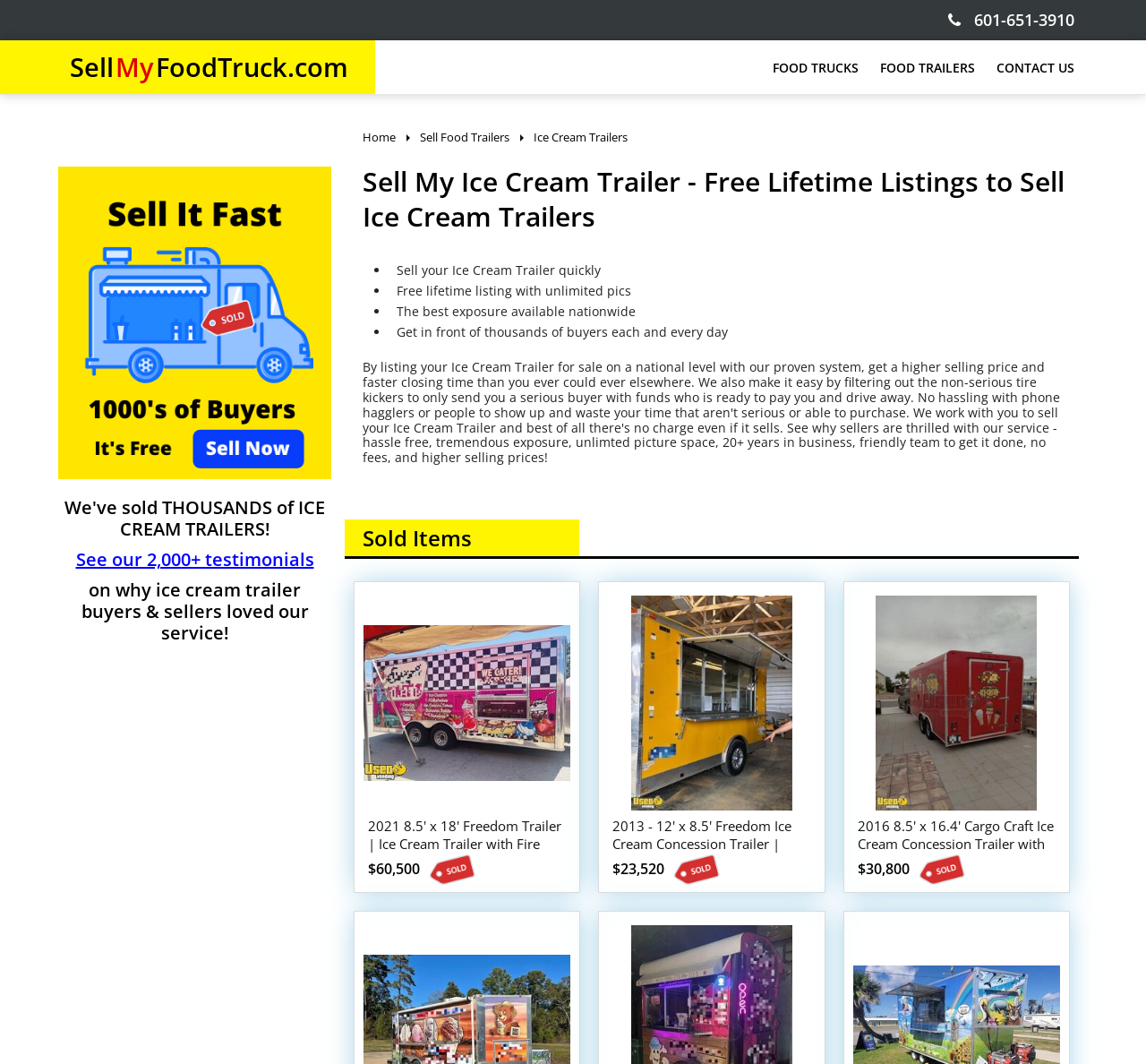Determine the main text heading of the webpage and provide its content.

Sell My Ice Cream Trailer - Free Lifetime Listings to Sell Ice Cream Trailers